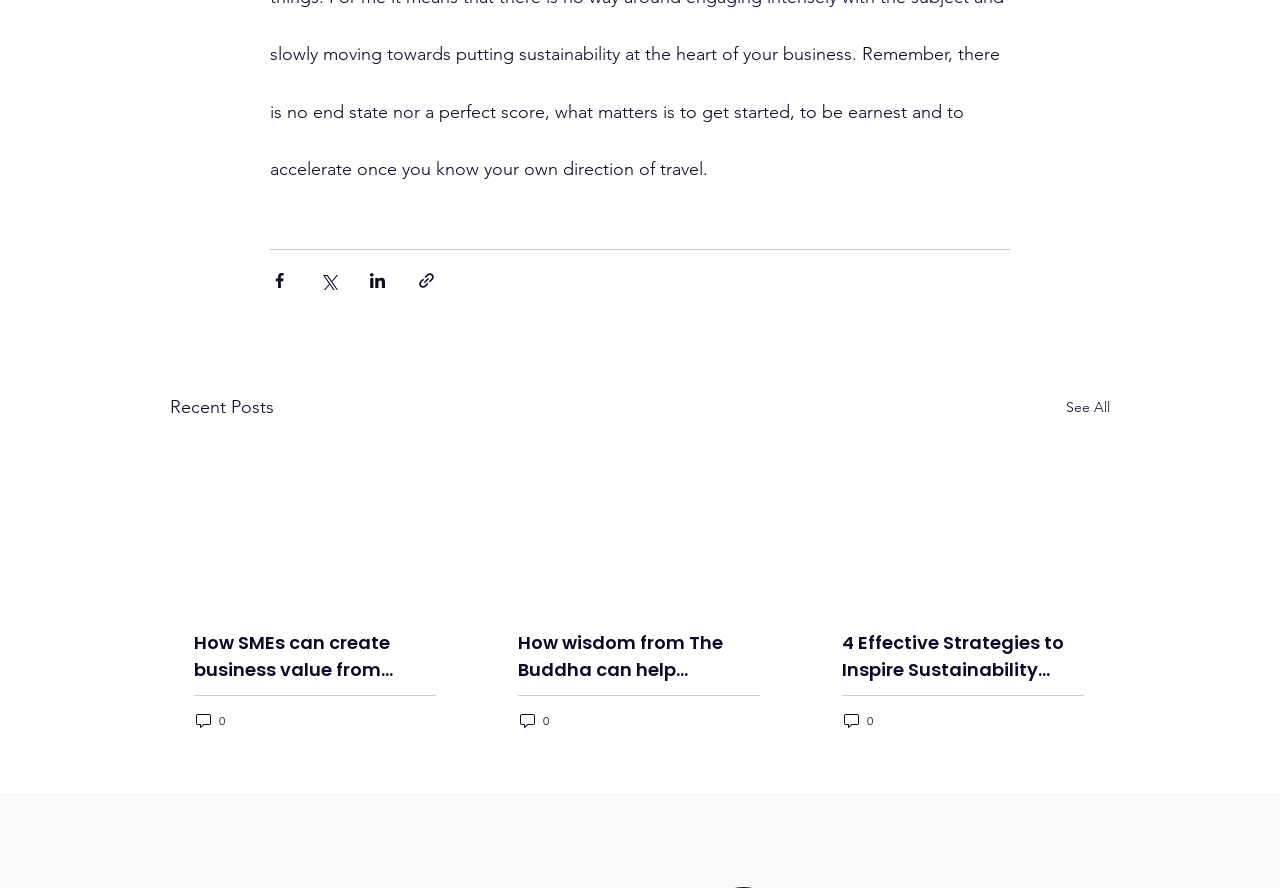Please mark the bounding box coordinates of the area that should be clicked to carry out the instruction: "Read the article about inspiring sustainability commitment in employees".

[0.658, 0.708, 0.847, 0.769]